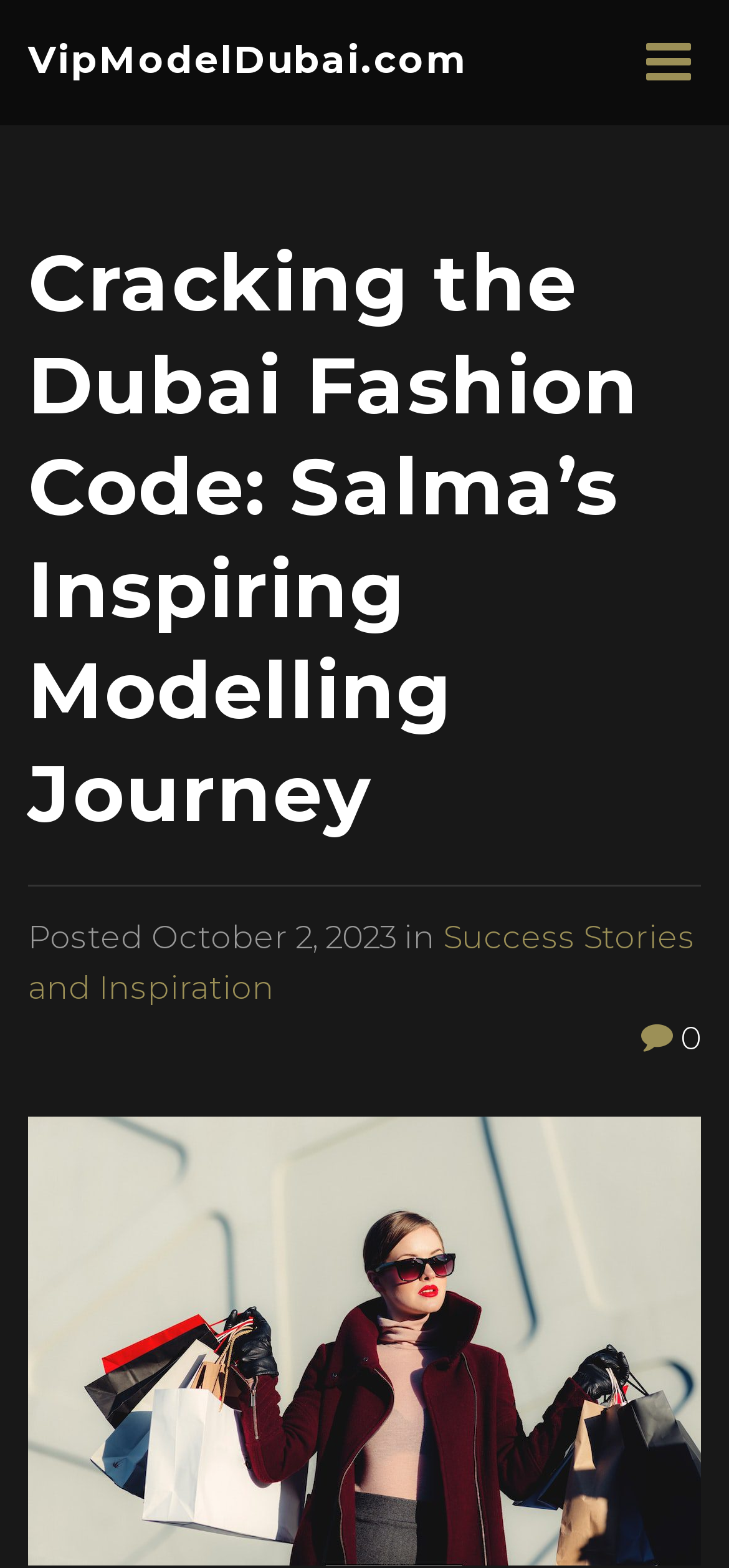Determine the main headline from the webpage and extract its text.

Cracking the Dubai Fashion Code: Salma’s Inspiring Modelling Journey